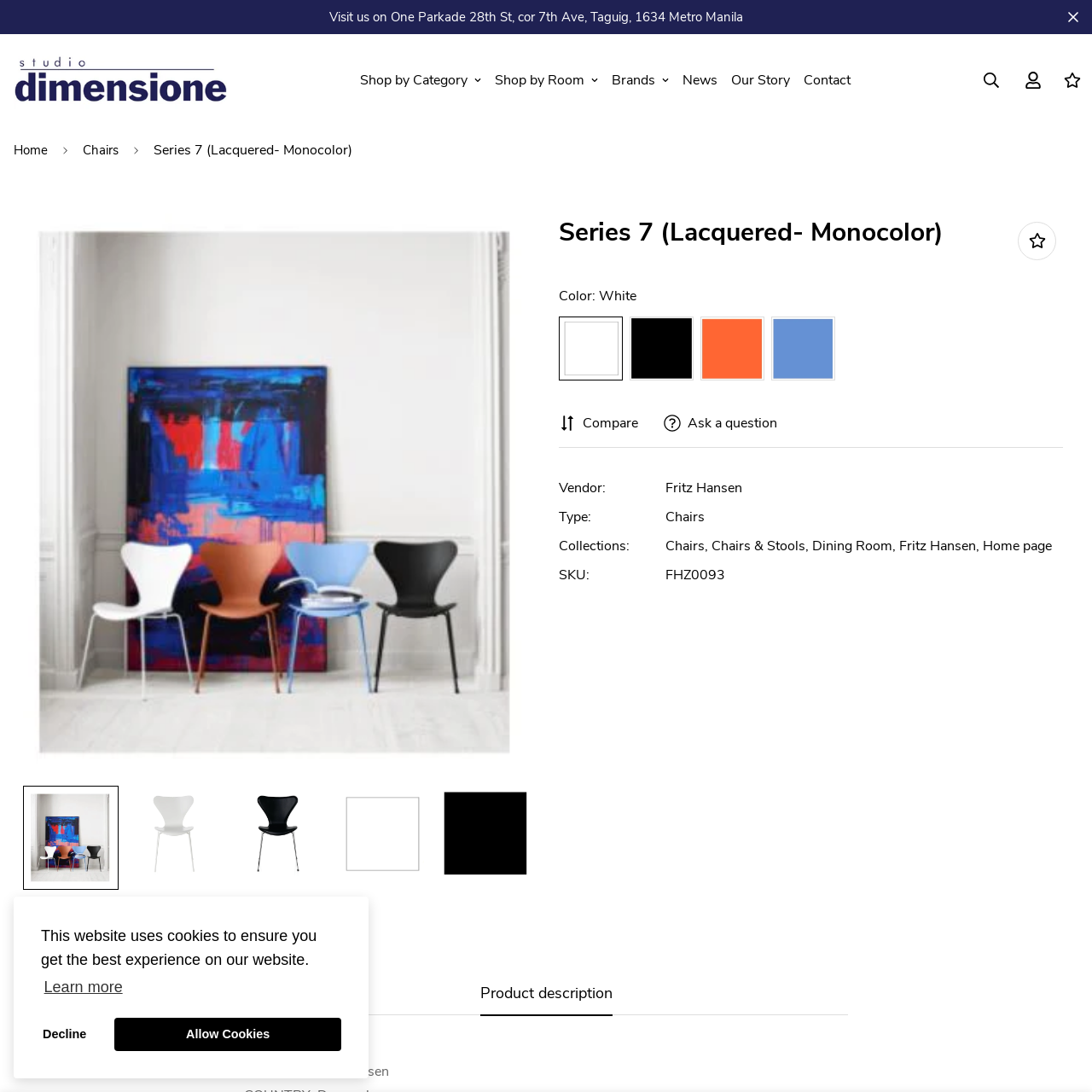What is the design style of the chair?
Analyze the image encased by the red bounding box and elaborate on your answer to the question.

The caption describes the chair as having a sleek and minimalistic aesthetic, which suggests that the design style of the chair is minimalistic.